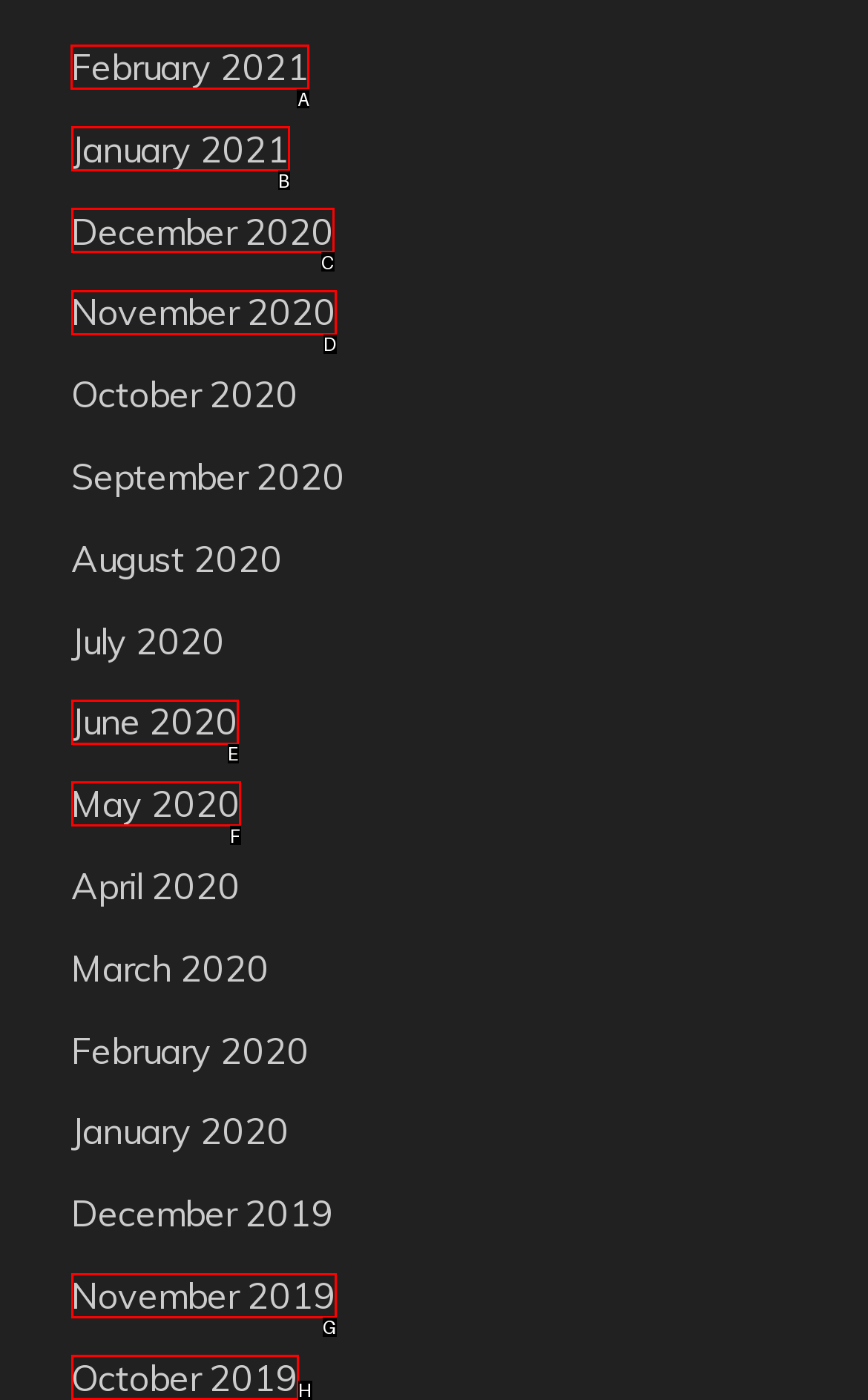Identify the HTML element that should be clicked to accomplish the task: view February 2021
Provide the option's letter from the given choices.

A